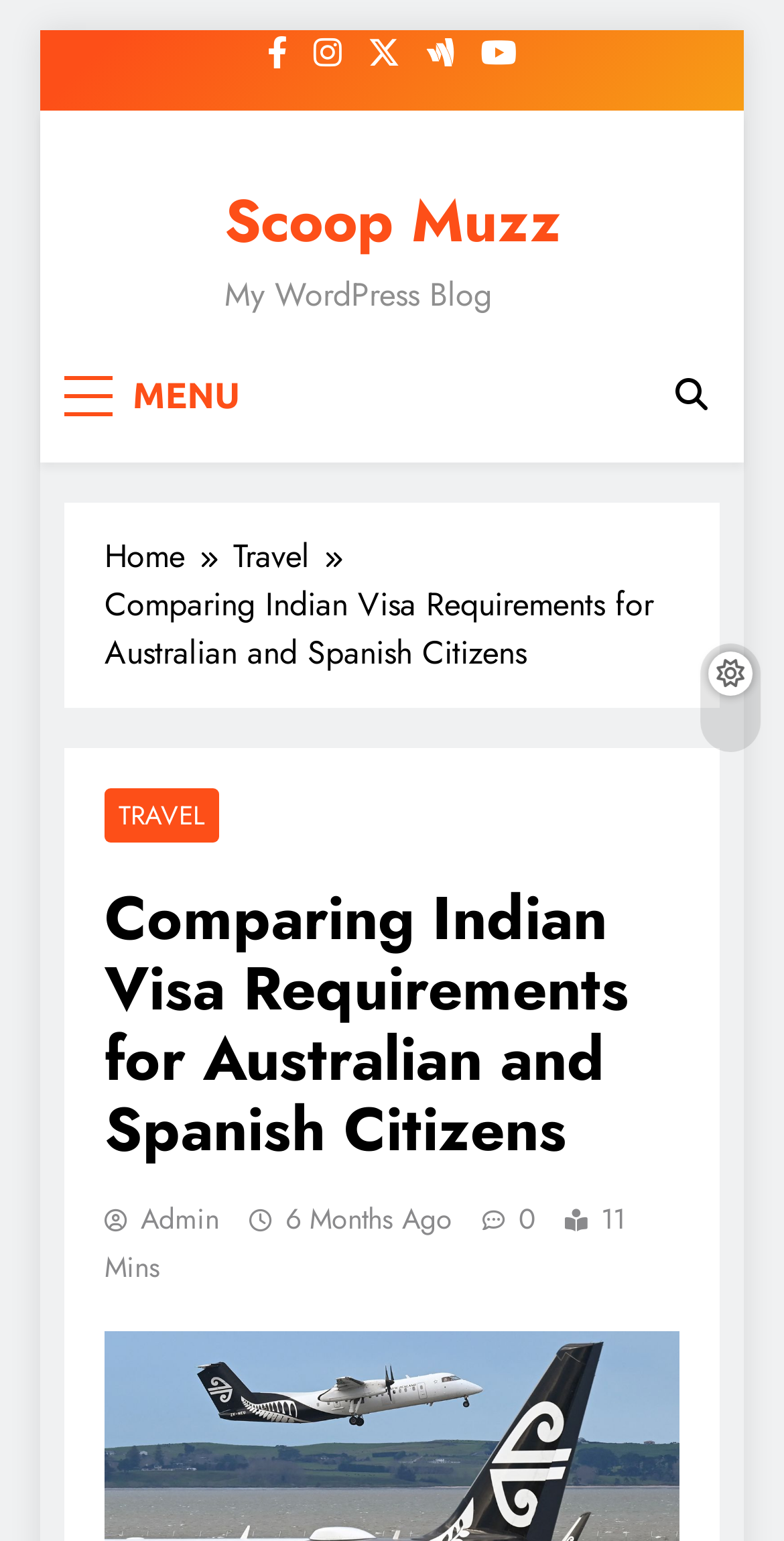Find the bounding box coordinates for the UI element that matches this description: "About Laura".

None